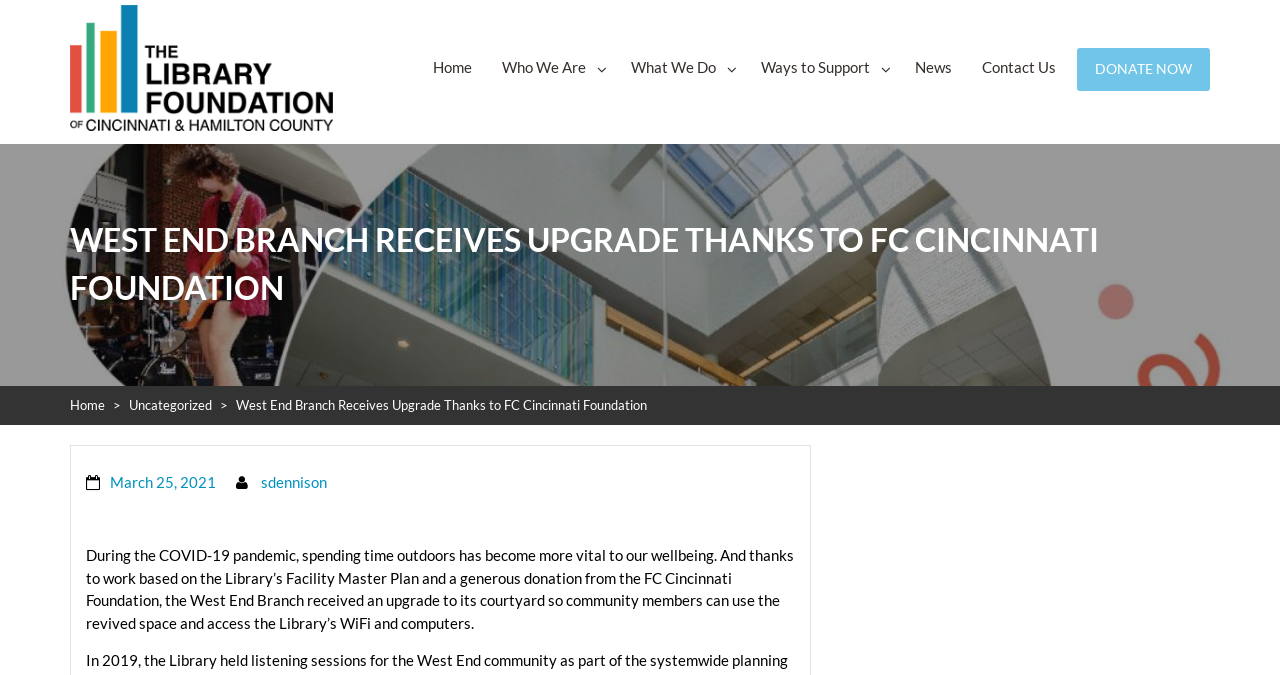Detail the various sections and features of the webpage.

The webpage is about the West End Branch receiving an upgrade thanks to the FC Cincinnati Foundation. At the top left, there is a logo of "The Library Foundation of Cincinnati and Hamilton County" with a link to the foundation's website. Next to the logo, there is a heading that reads "of Cincinnati & Hamilton County". 

On the top right, there is a navigation menu with links to "Home", "Who We Are", "What We Do", "Ways to Support", "News", and "Contact Us". There is also a prominent "DONATE NOW" button.

Below the navigation menu, there is a large heading that reads "WEST END BRANCH RECEIVES UPGRADE THANKS TO FC CINCINNATI FOUNDATION". 

On the left side, there is a sidebar with links to "Home" and "Uncategorized", as well as a static text that reads "West End Branch Receives Upgrade Thanks to FC Cincinnati Foundation". 

The main content of the webpage is an article about the upgrade of the West End Branch. The article starts with a header that includes the date "March 25, 2021" and the author "sdennison". The article itself describes how the courtyard of the West End Branch was upgraded during the COVID-19 pandemic, thanks to the FC Cincinnati Foundation, and how the community can now use the revived space to access the Library's WiFi and computers.